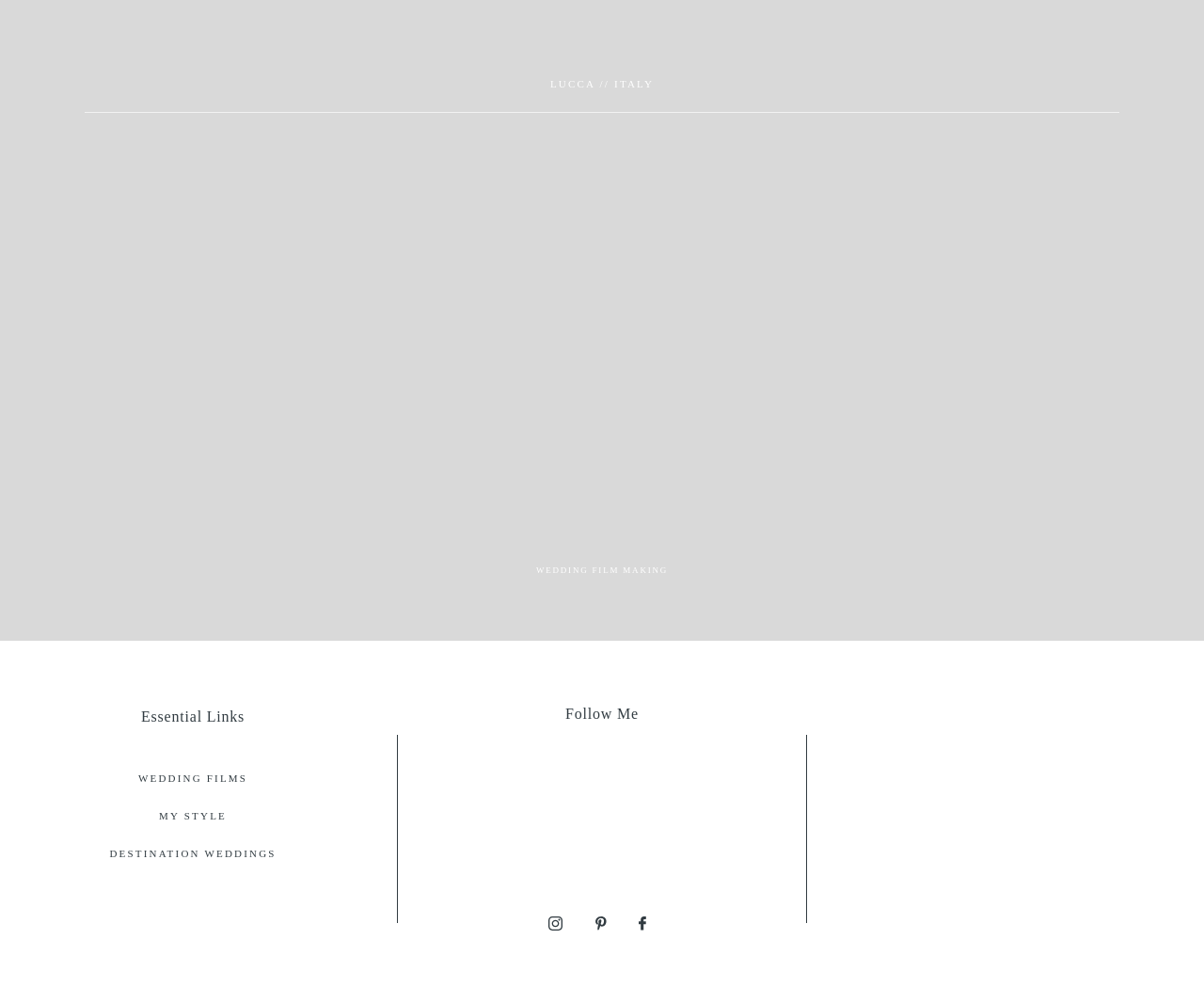Locate the bounding box coordinates of the element that should be clicked to fulfill the instruction: "Click on Wedding Films".

[0.115, 0.77, 0.206, 0.782]